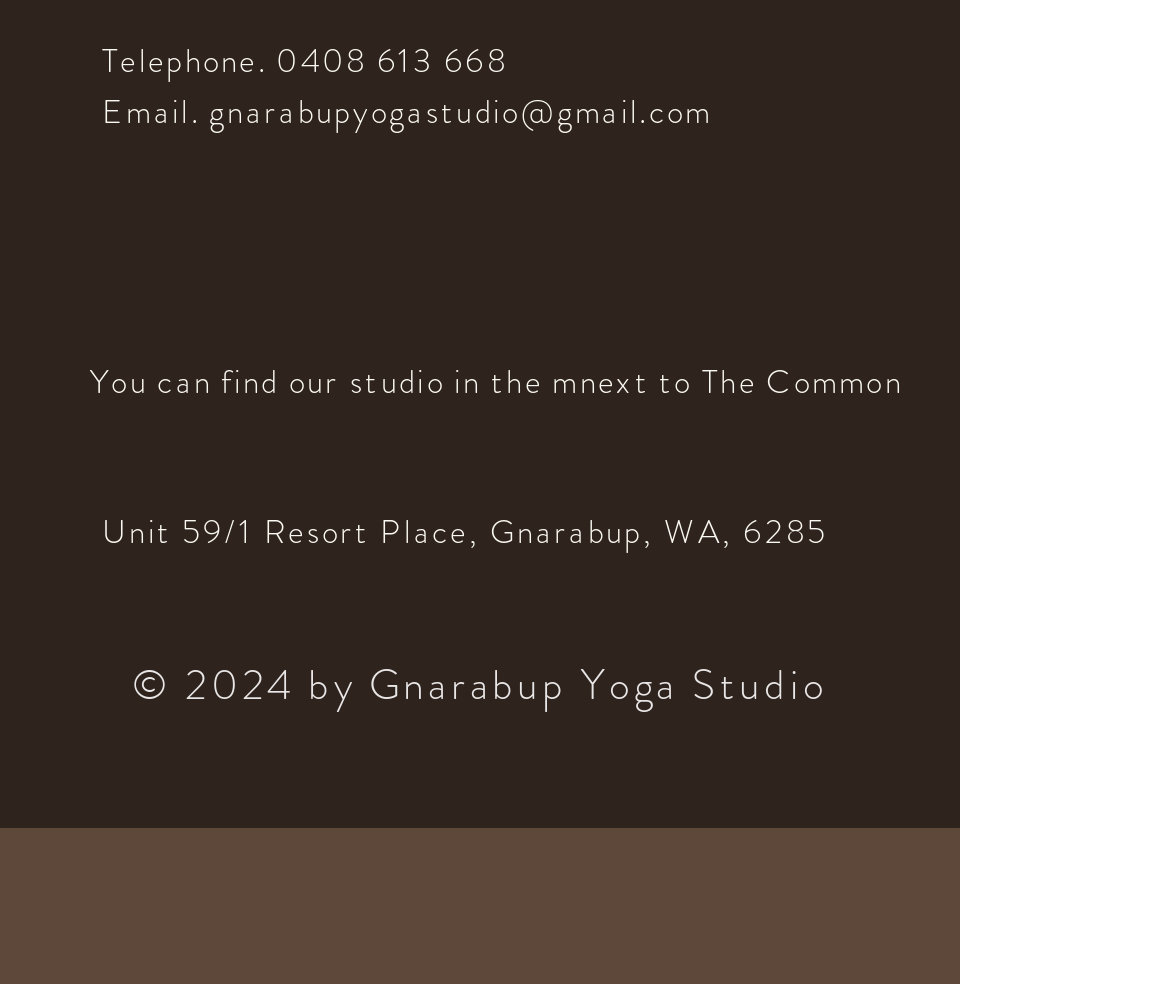What is the copyright year of the yoga studio's website? Look at the image and give a one-word or short phrase answer.

2024